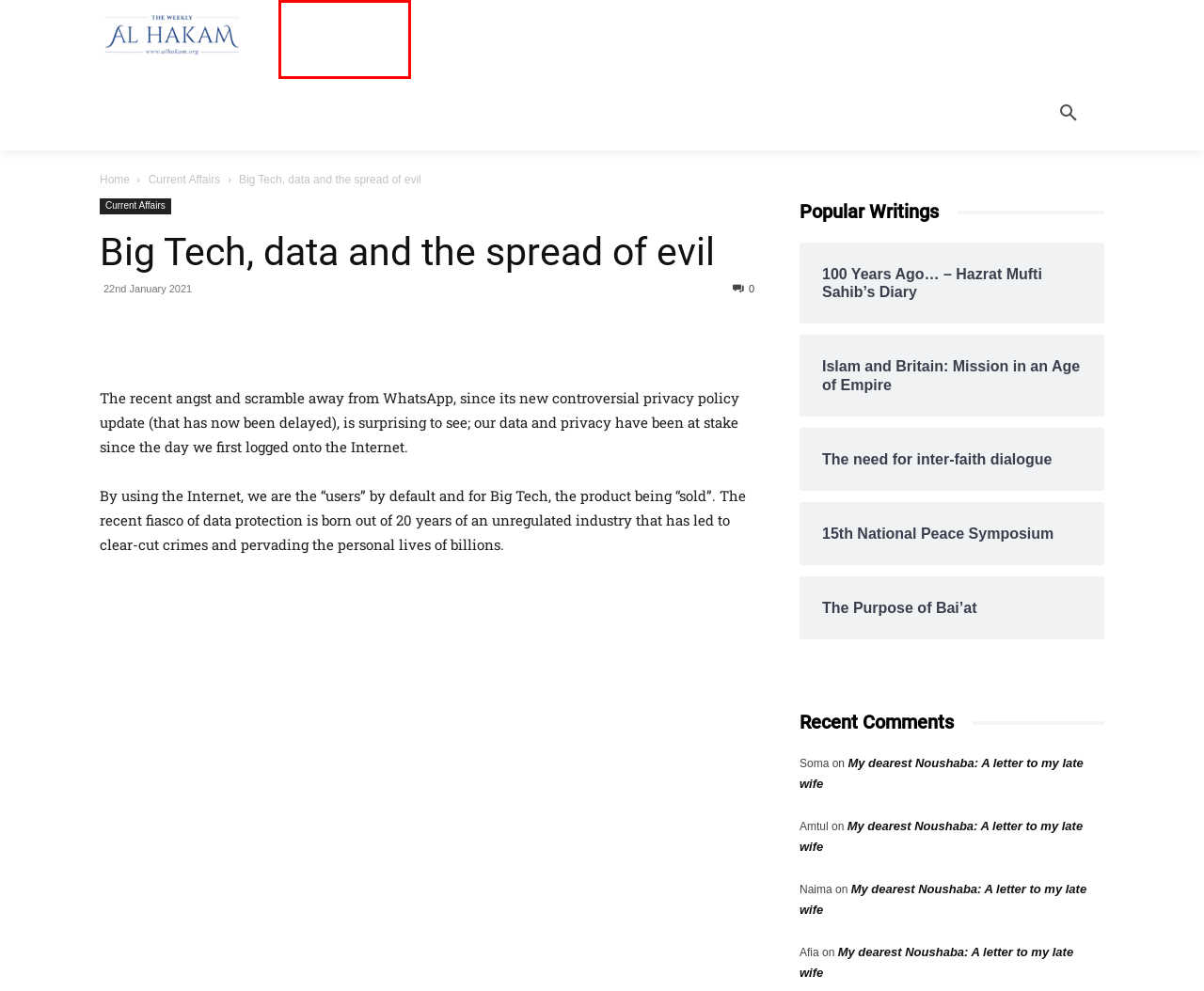A screenshot of a webpage is given, featuring a red bounding box around a UI element. Please choose the webpage description that best aligns with the new webpage after clicking the element in the bounding box. These are the descriptions:
A. EXCLUSIVE Archives - Al Hakam
B. My dearest Noushaba: A letter to my late wife
C. 100 Years Ago... – Hazrat Mufti Sahib's Diary
D. Al Hakam - The Weekly - Al Hakam
E. Friday Sermon Archives - Al Hakam
F. The need for inter-faith dialogue
G. Current Affairs Archives - Al Hakam
H. Islam and Britain: Mission in an Age of Empire

E